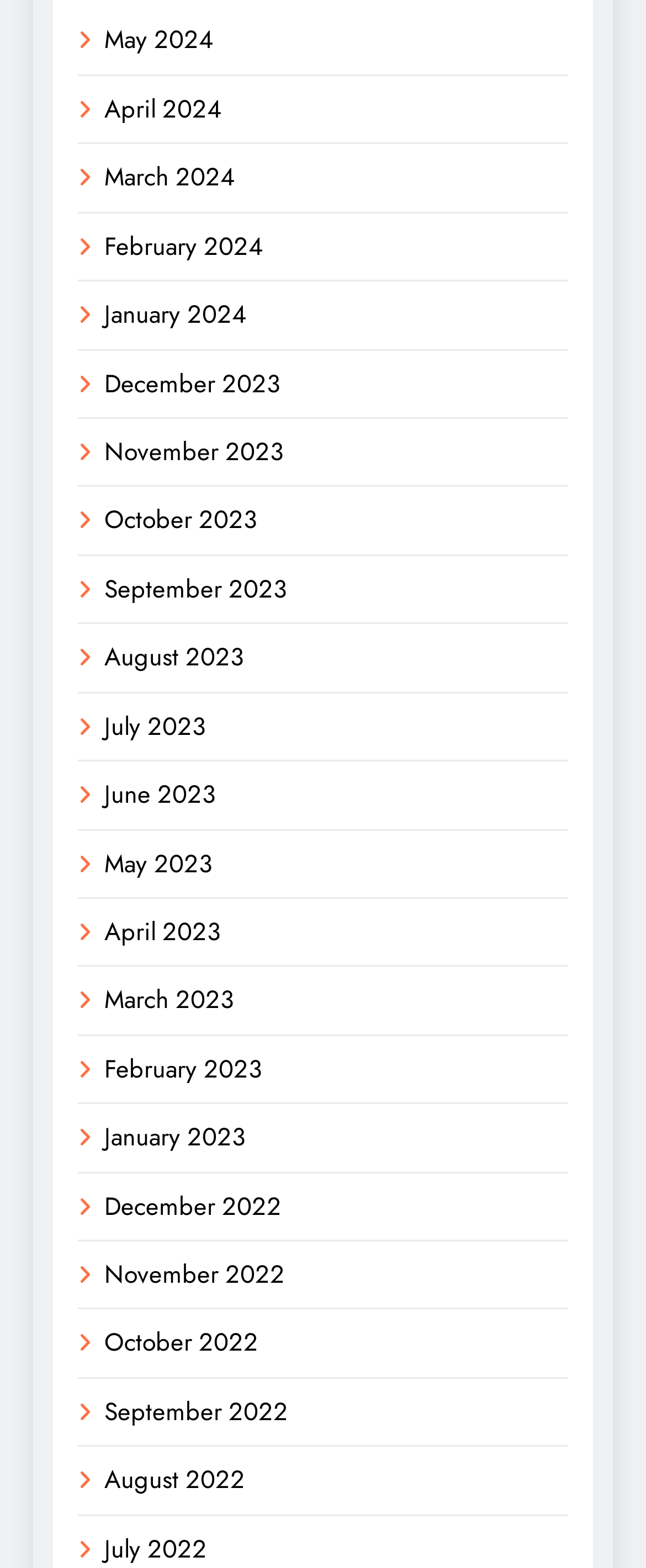How many months are listed in 2023?
Using the image as a reference, give a one-word or short phrase answer.

12